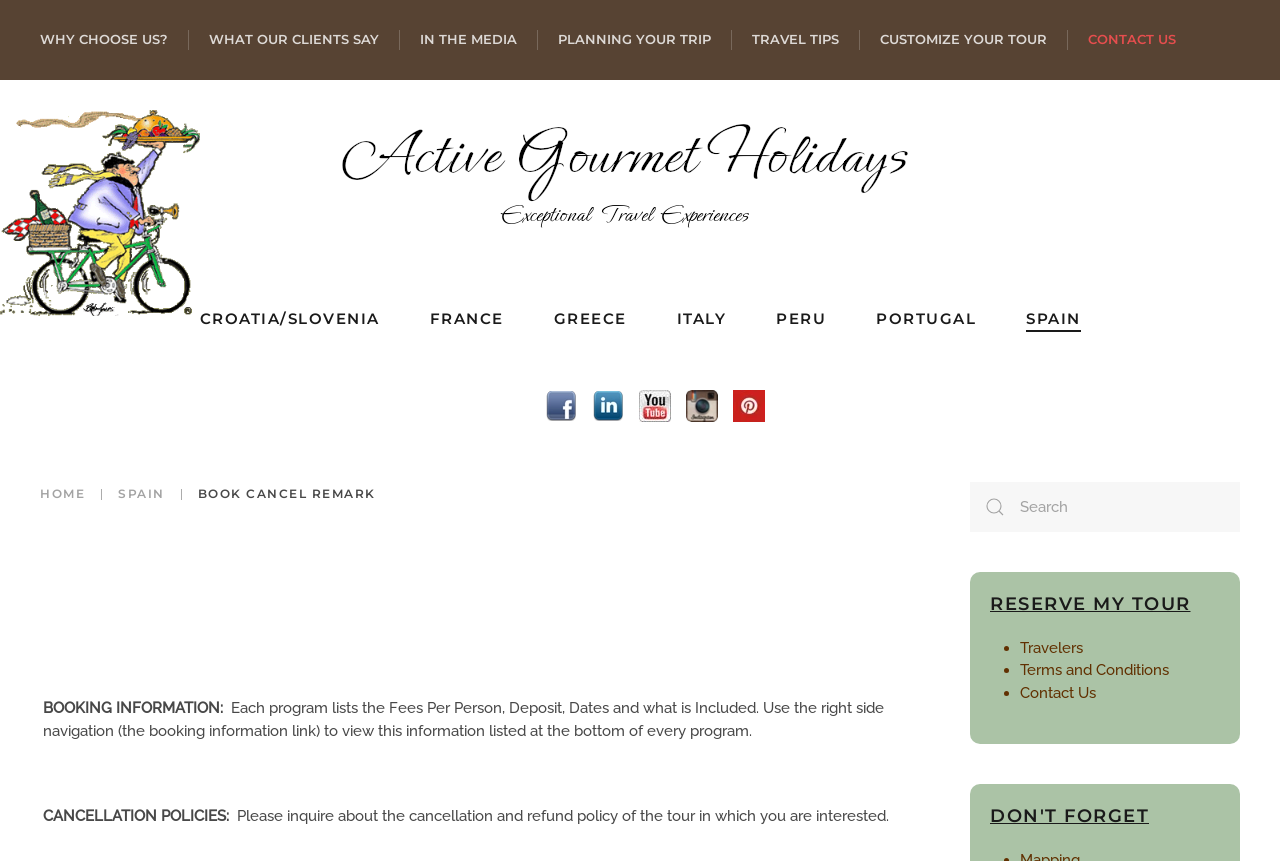Show the bounding box coordinates for the HTML element as described: "Travel Tips".

[0.588, 0.035, 0.655, 0.057]